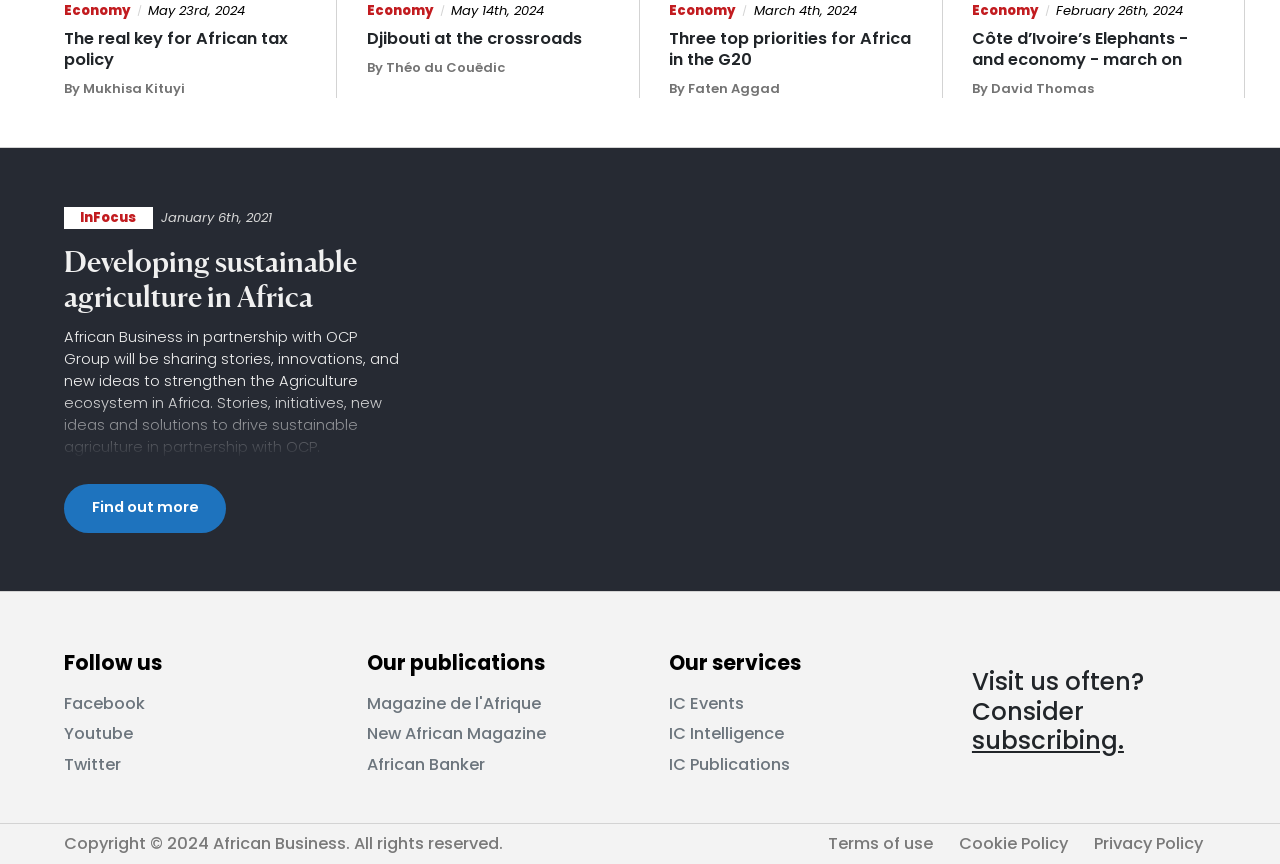Determine the bounding box coordinates of the region to click in order to accomplish the following instruction: "Follow on Facebook". Provide the coordinates as four float numbers between 0 and 1, specifically [left, top, right, bottom].

[0.05, 0.801, 0.113, 0.827]